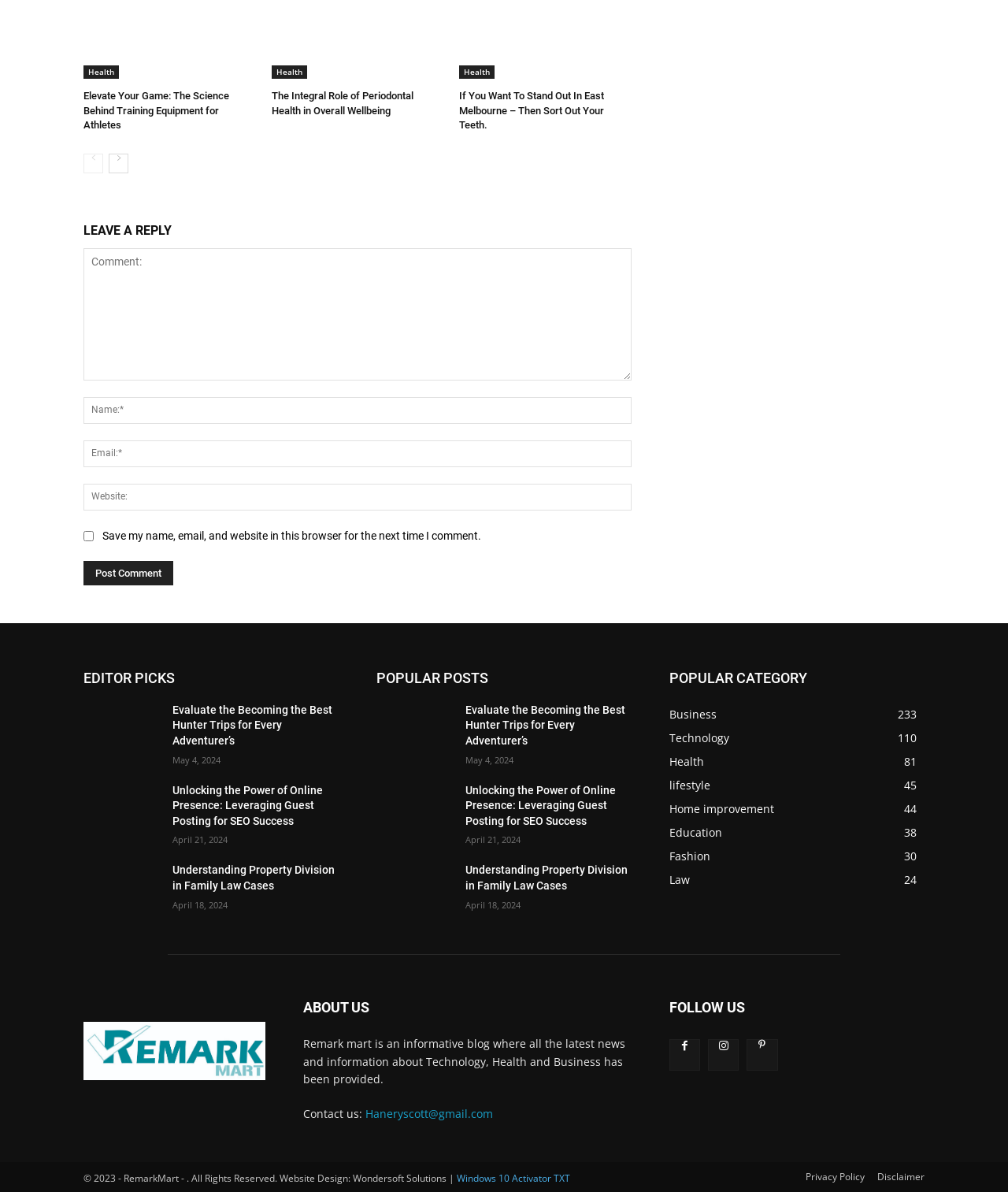What is the email address to contact the blog?
Based on the image, give a concise answer in the form of a single word or short phrase.

Haneryscott@gmail.com